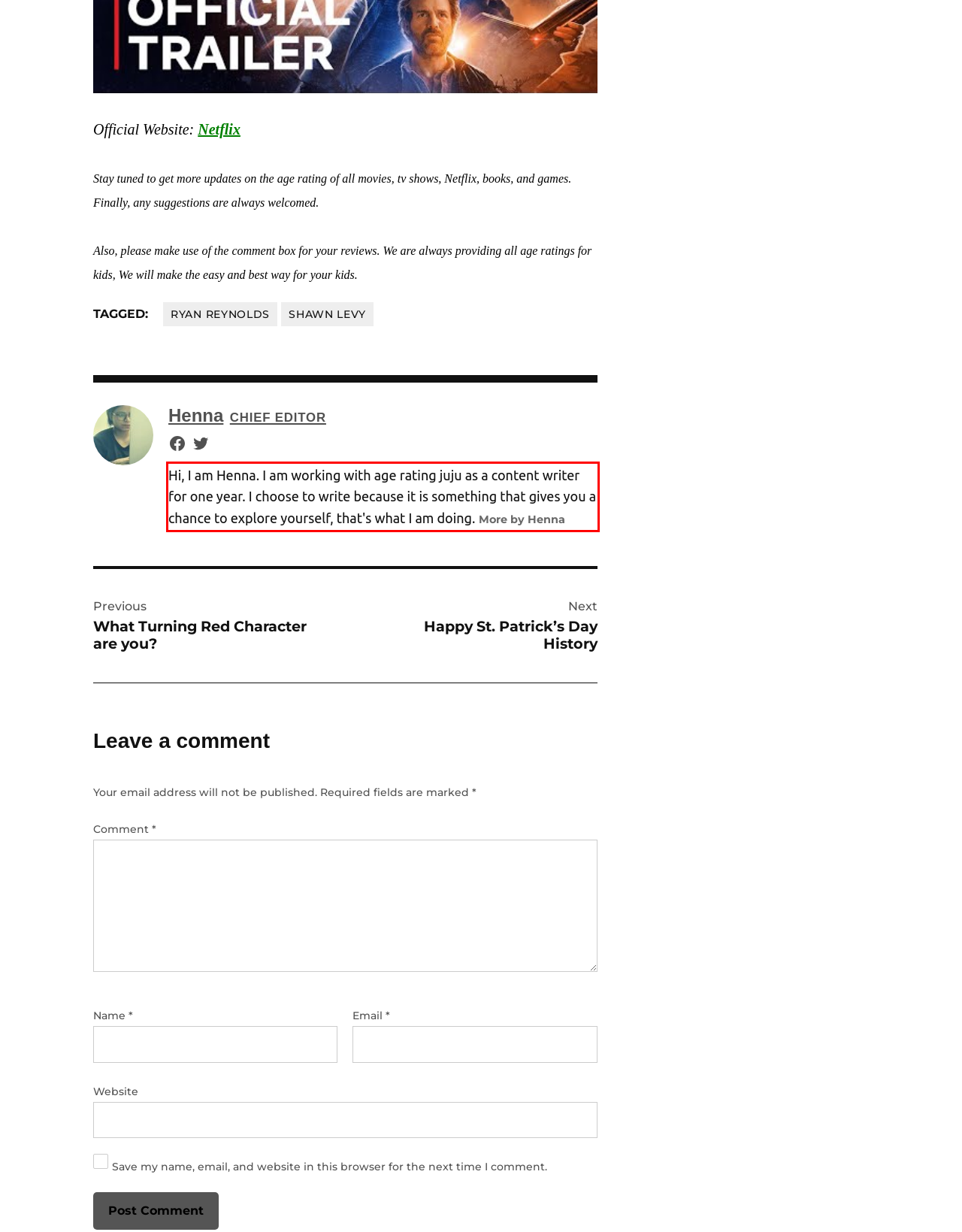Identify the text inside the red bounding box in the provided webpage screenshot and transcribe it.

Hi, I am Henna. I am working with age rating juju as a content writer for one year. I choose to write because it is something that gives you a chance to explore yourself, that's what I am doing. More by Henna